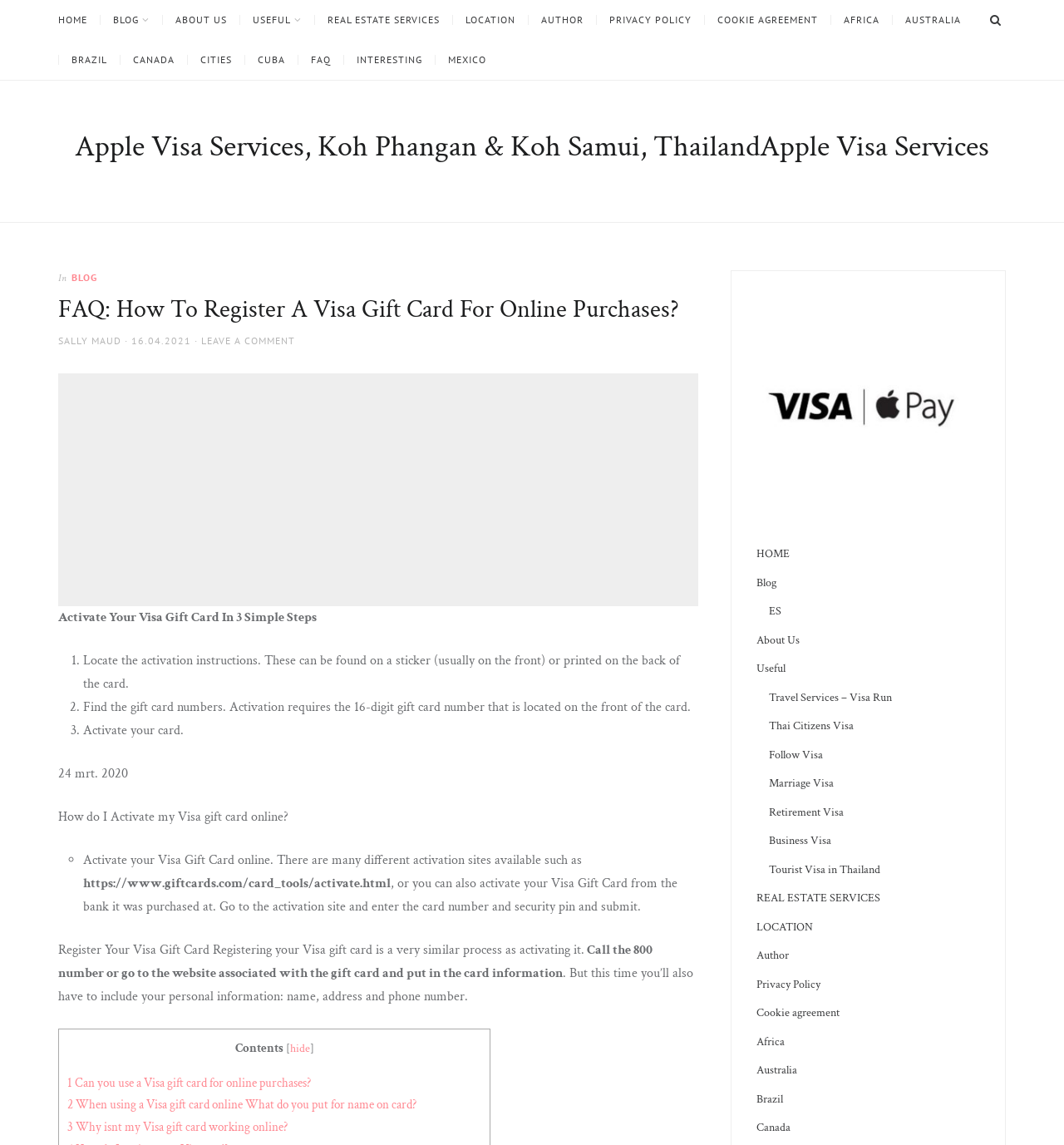Provide an in-depth caption for the webpage.

This webpage is about registering a Visa gift card for online purchases. At the top, there is a primary menu with various links, including "HOME", "BLOG", "ABOUT US", and more. Below the menu, there is a header section with a title "FAQ: How To Register A Visa Gift Card For Online Purchases?" and a link to "SALLY MAUD" as the author. 

The main content of the webpage is divided into sections. The first section explains how to activate a Visa gift card in three simple steps. The steps are listed in a numbered format, with each step providing a brief description of the action to be taken. 

Below the activation steps, there is an advertisement iframe. Following the advertisement, there is a section that discusses how to register a Visa gift card, which is a similar process to activating it. This section also provides a brief description of the required actions.

At the bottom of the webpage, there are several links to related topics, such as "Can you use a Visa gift card for online purchases?" and "Why isn't my Visa gift card working online?". There is also a section with links to various categories, including "REAL ESTATE SERVICES", "LOCATION", "AUTHOR", and more.